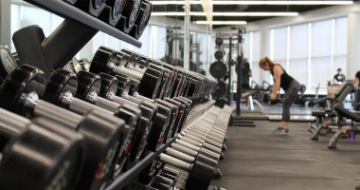Give a one-word or short-phrase answer to the following question: 
What is the focus of the gym's atmosphere?

fitness and well-being